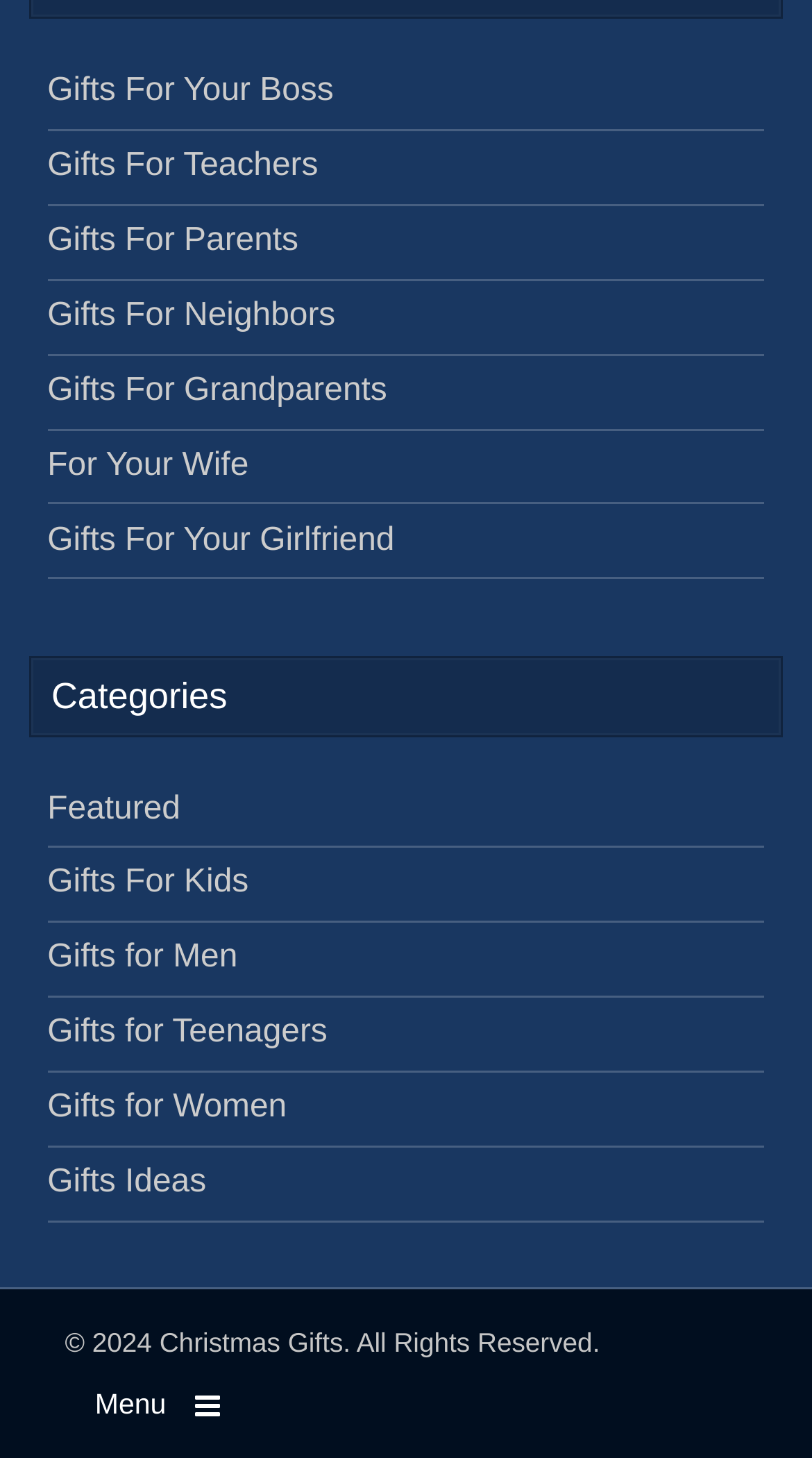Kindly respond to the following question with a single word or a brief phrase: 
What is the last link in the gift category section?

Gifts Ideas